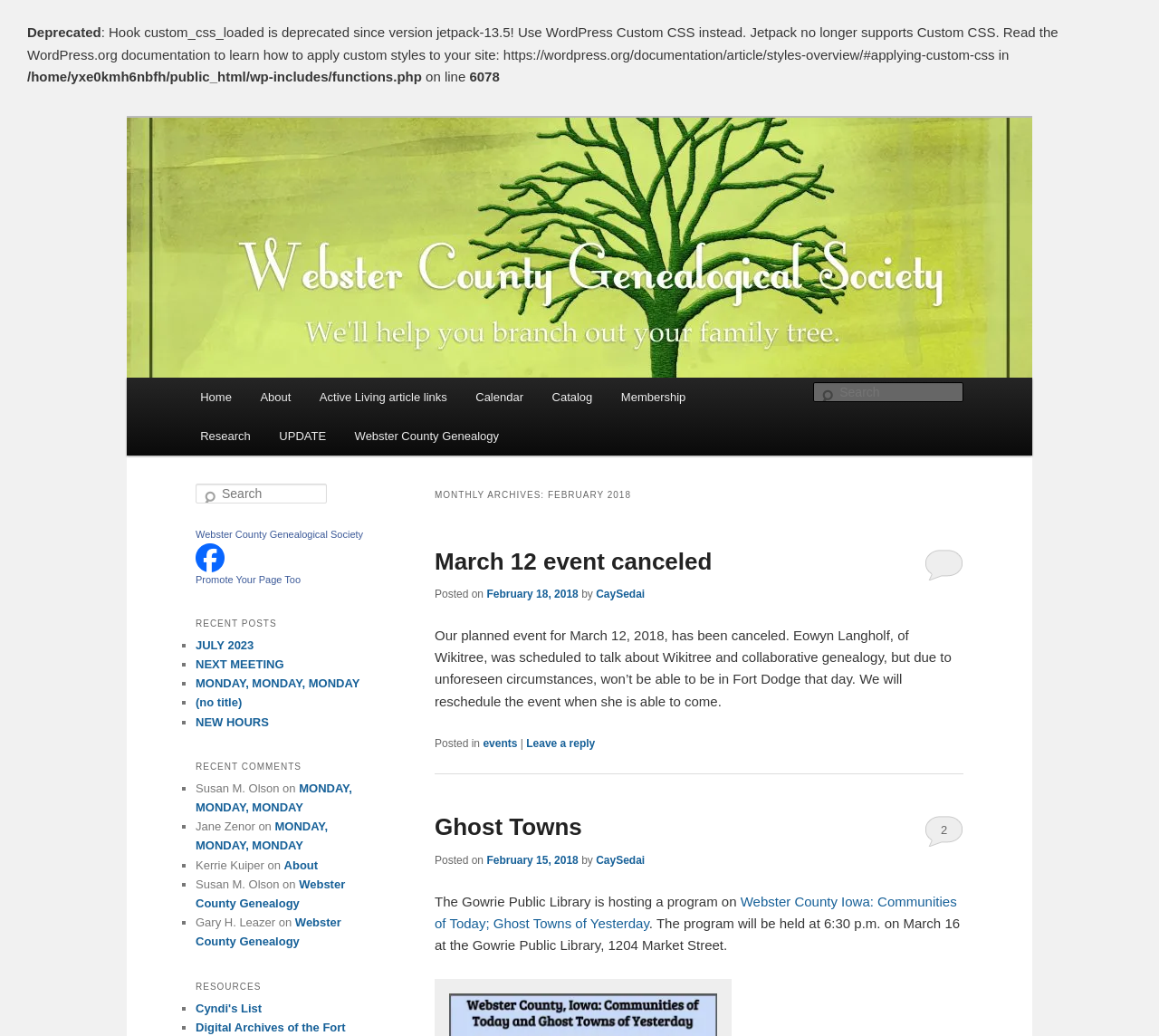Please determine the bounding box coordinates of the area that needs to be clicked to complete this task: 'Search for something'. The coordinates must be four float numbers between 0 and 1, formatted as [left, top, right, bottom].

[0.702, 0.368, 0.831, 0.388]